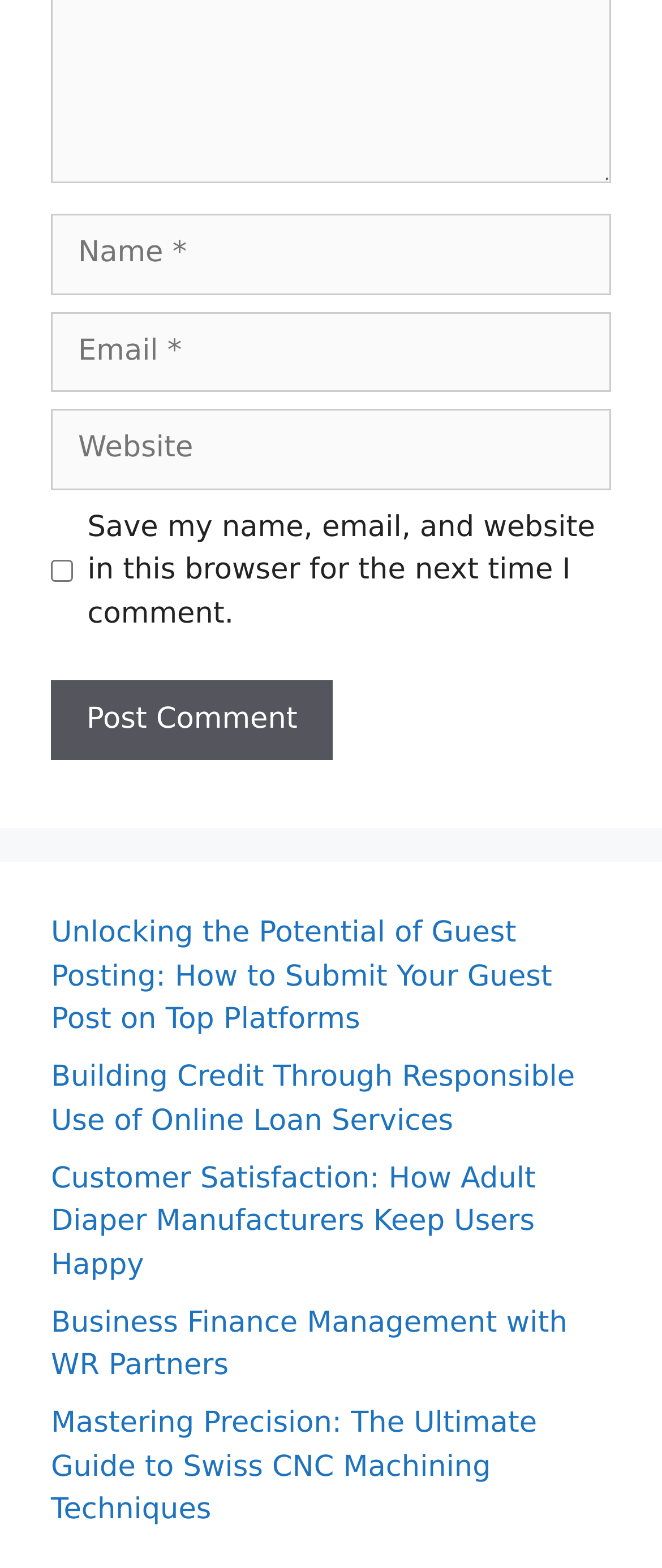Indicate the bounding box coordinates of the element that must be clicked to execute the instruction: "Click on Johnson & Johnson". The coordinates should be given as four float numbers between 0 and 1, i.e., [left, top, right, bottom].

None